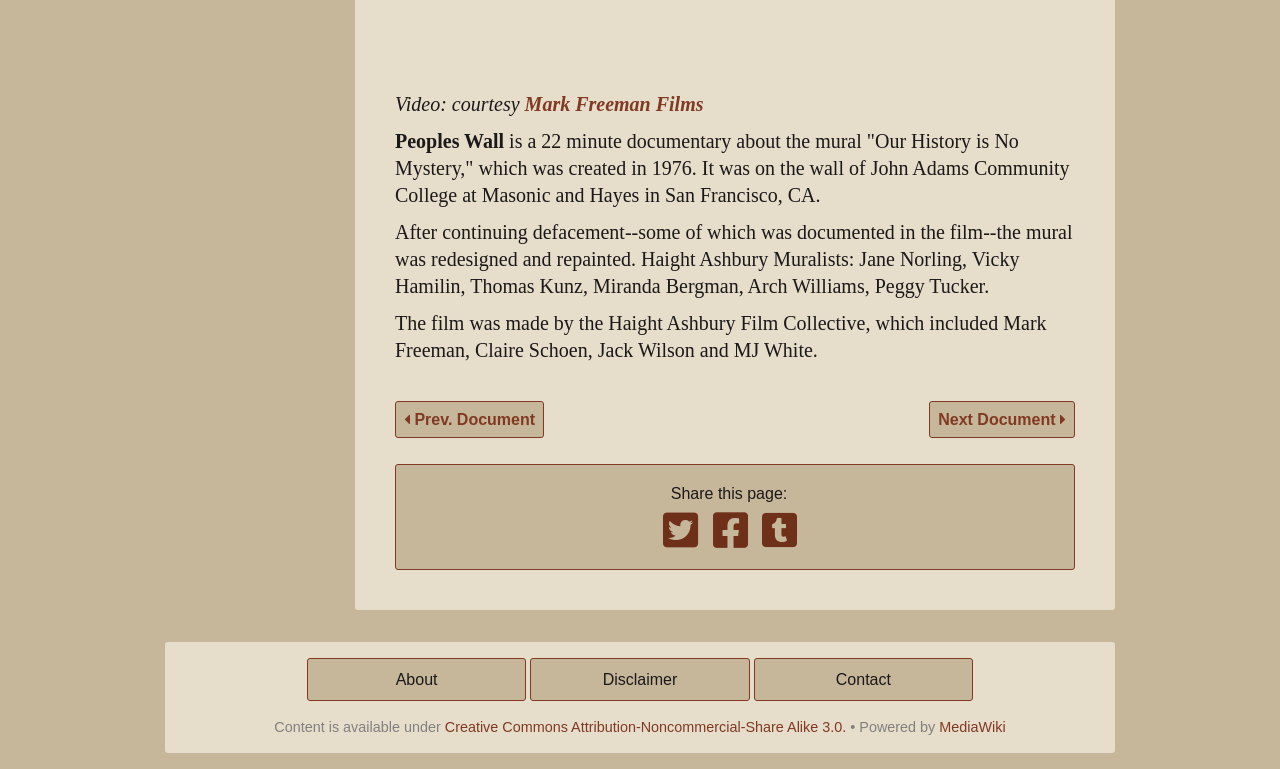What is the name of the film collective that made the documentary? Using the information from the screenshot, answer with a single word or phrase.

Haight Ashbury Film Collective